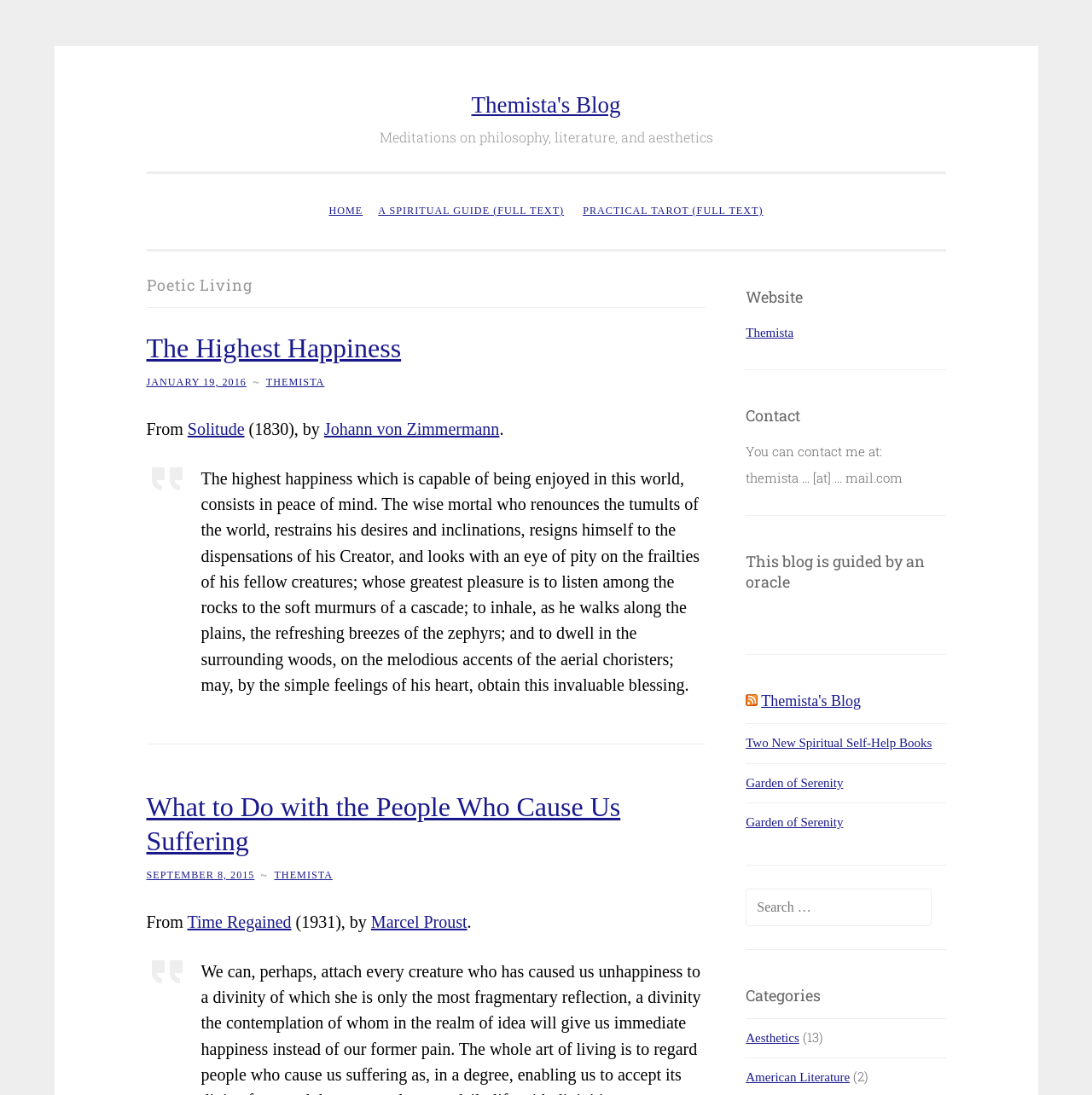Given the element description Two New Spiritual Self-Help Books, specify the bounding box coordinates of the corresponding UI element in the format (top-left x, top-left y, bottom-right x, bottom-right y). All values must be between 0 and 1.

[0.683, 0.672, 0.853, 0.685]